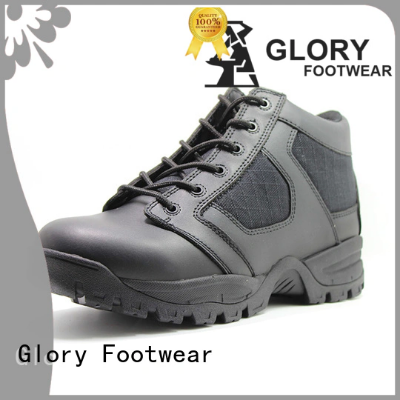Please give a succinct answer to the question in one word or phrase:
What is the guarantee highlighted by the golden badge?

100% satisfaction